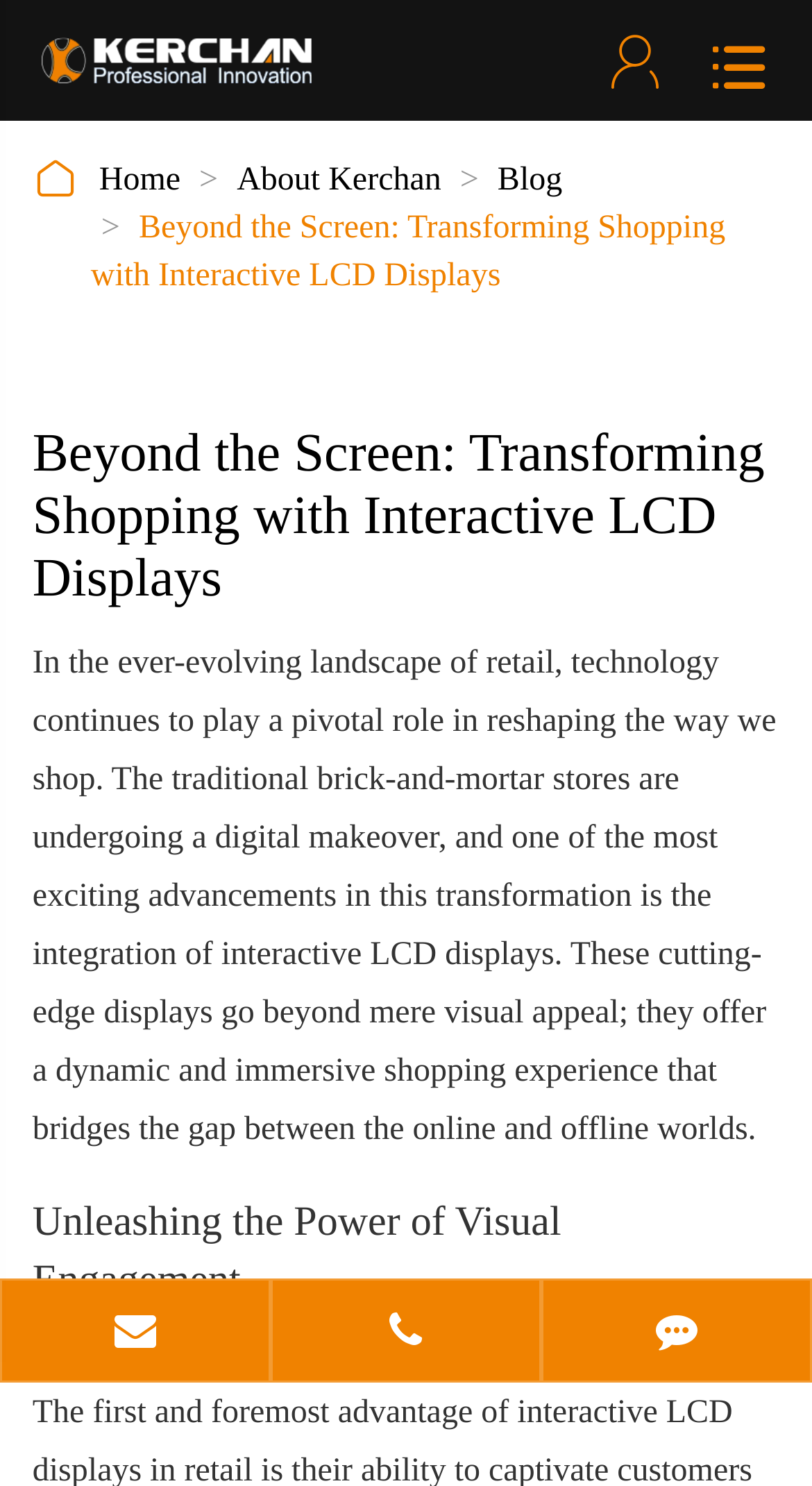Determine the bounding box coordinates of the region that needs to be clicked to achieve the task: "contact via email".

[0.003, 0.867, 0.331, 0.929]